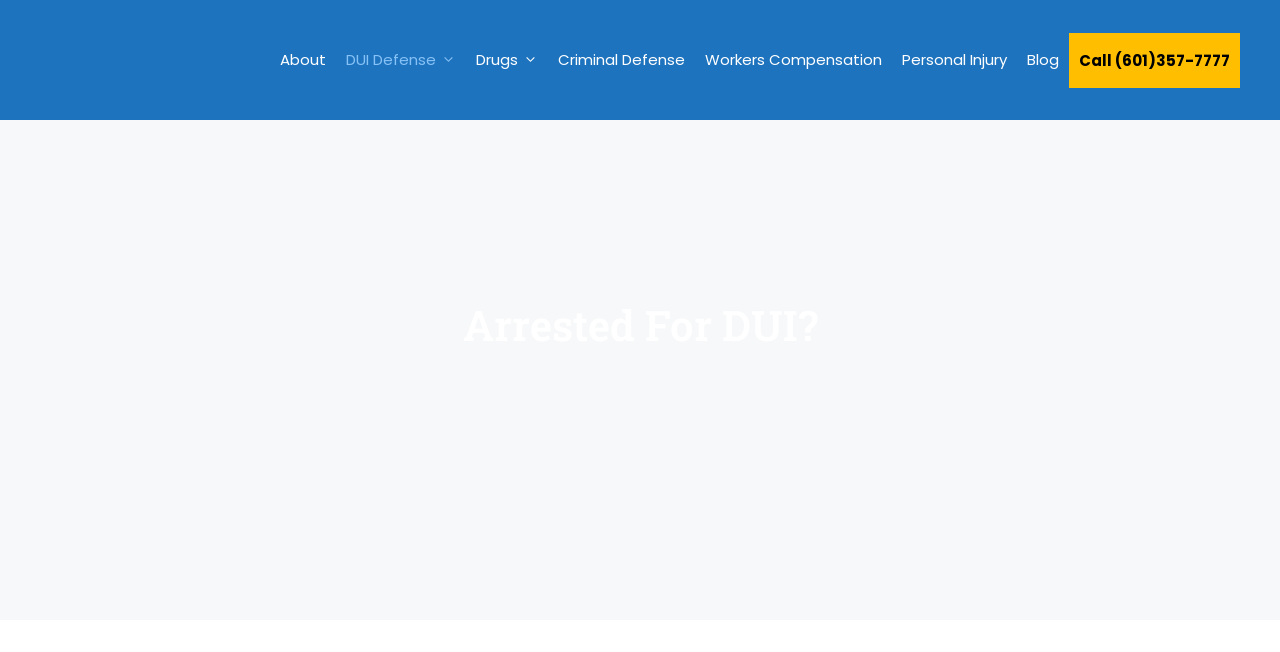What is the name of the law firm?
Please respond to the question with a detailed and thorough explanation.

The name of the law firm can be found in the banner section at the top of the webpage, where it says 'BIG MAN LAW' in bold letters, accompanied by an image of the same name.